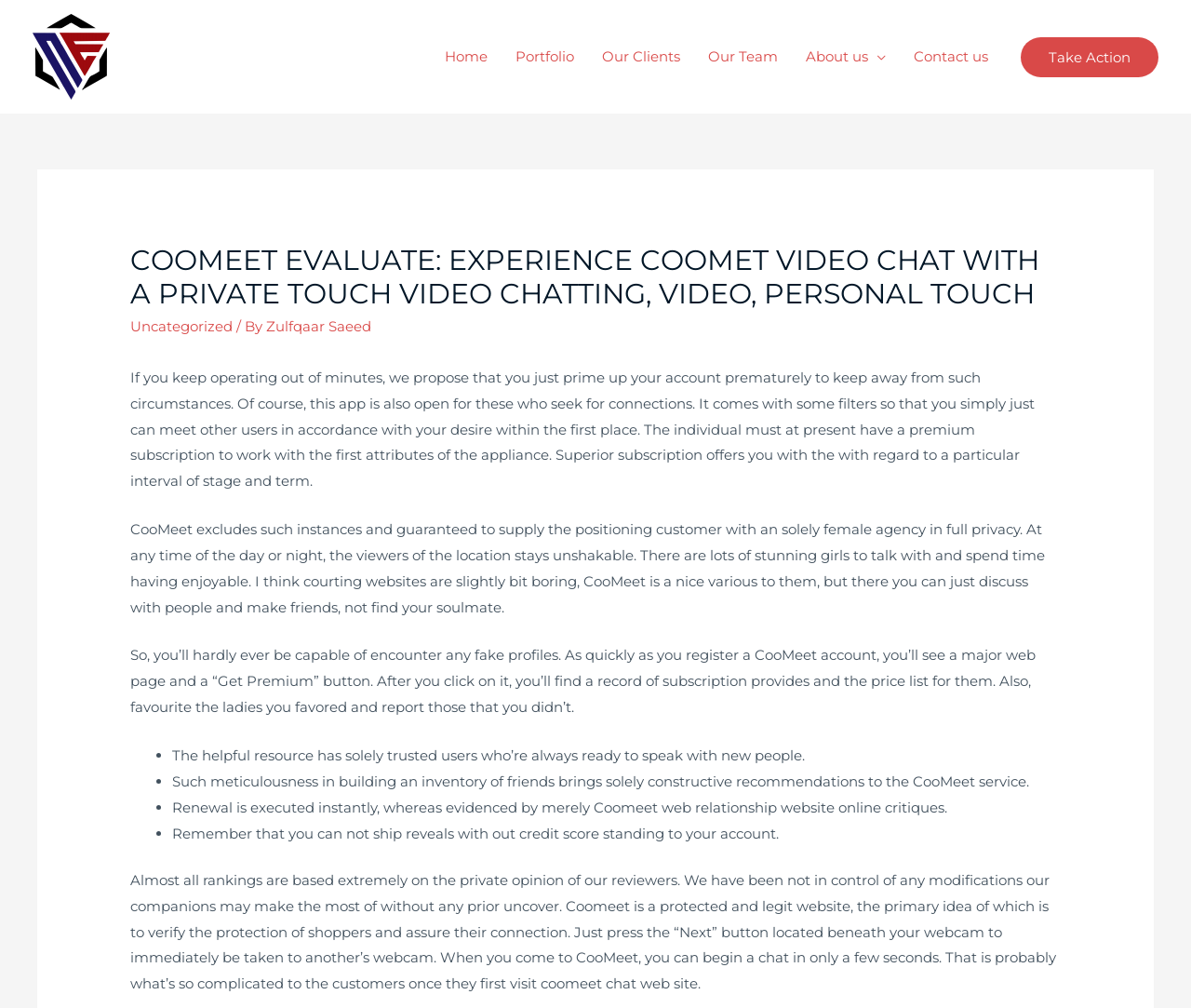What is the name of the website?
Based on the image, answer the question with a single word or brief phrase.

Coomeet